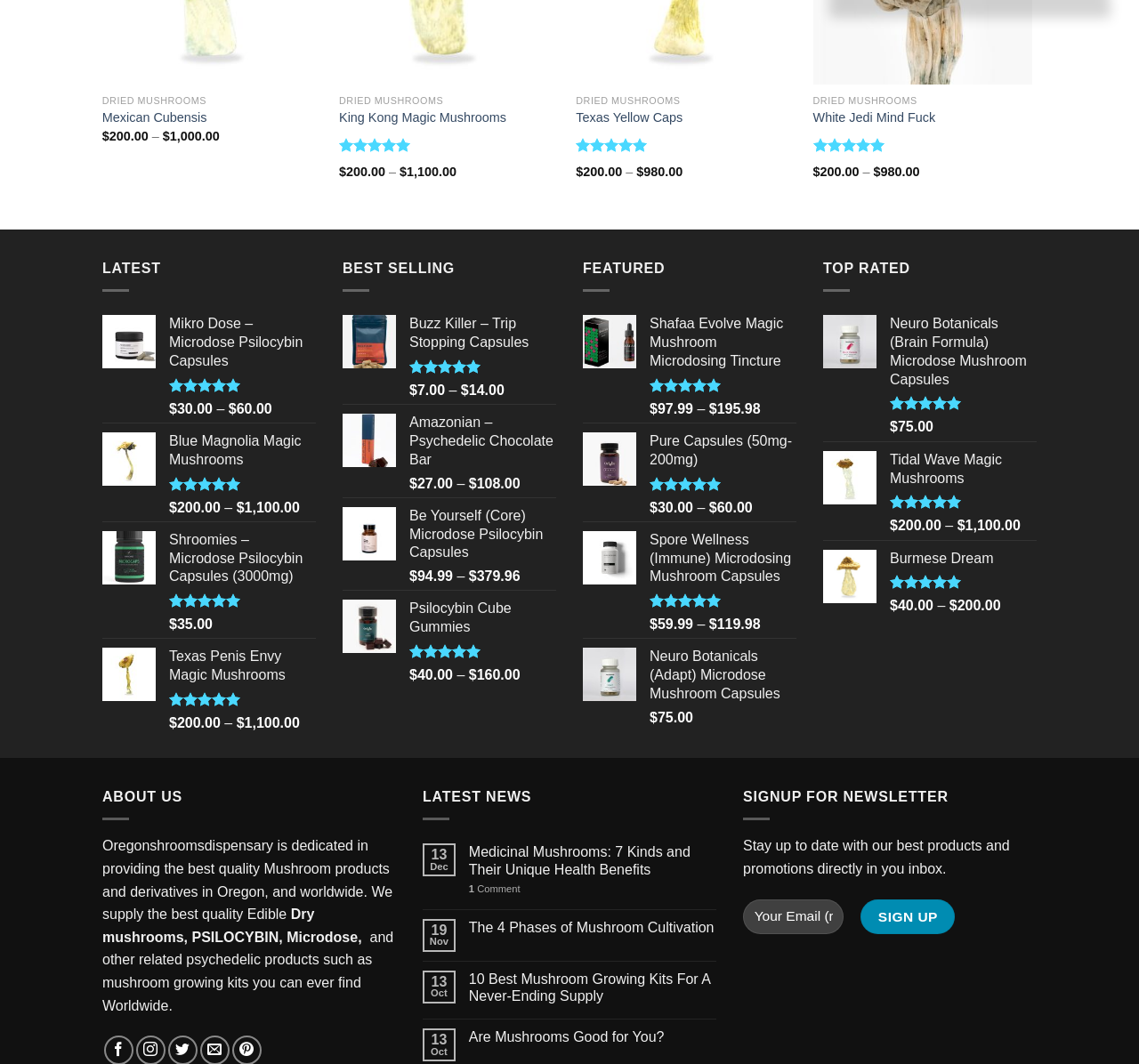What is the category of the products on this webpage?
Based on the screenshot, provide your answer in one word or phrase.

Psilocybin products